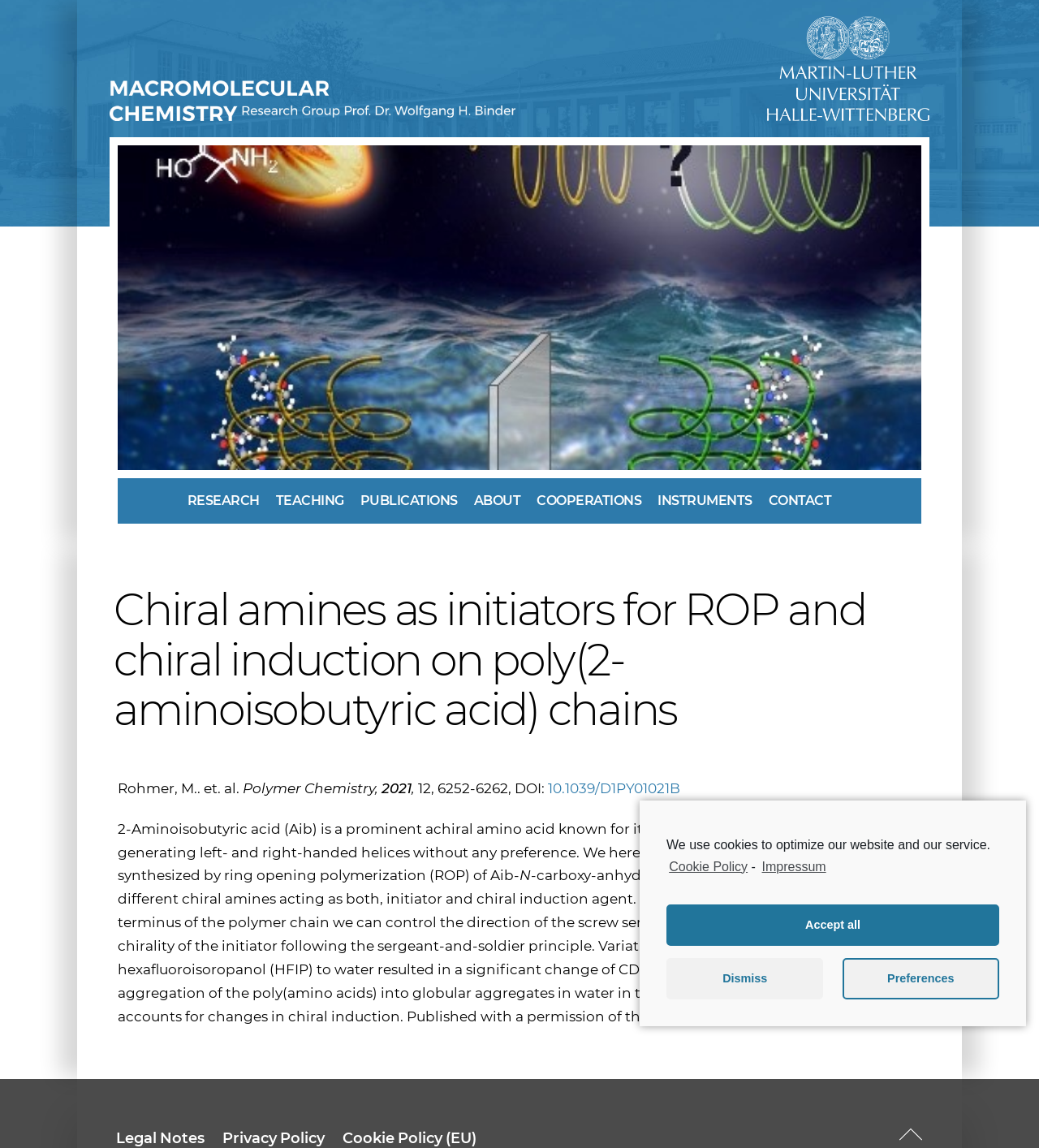Find the bounding box coordinates for the UI element that matches this description: "Accept all".

[0.641, 0.788, 0.962, 0.824]